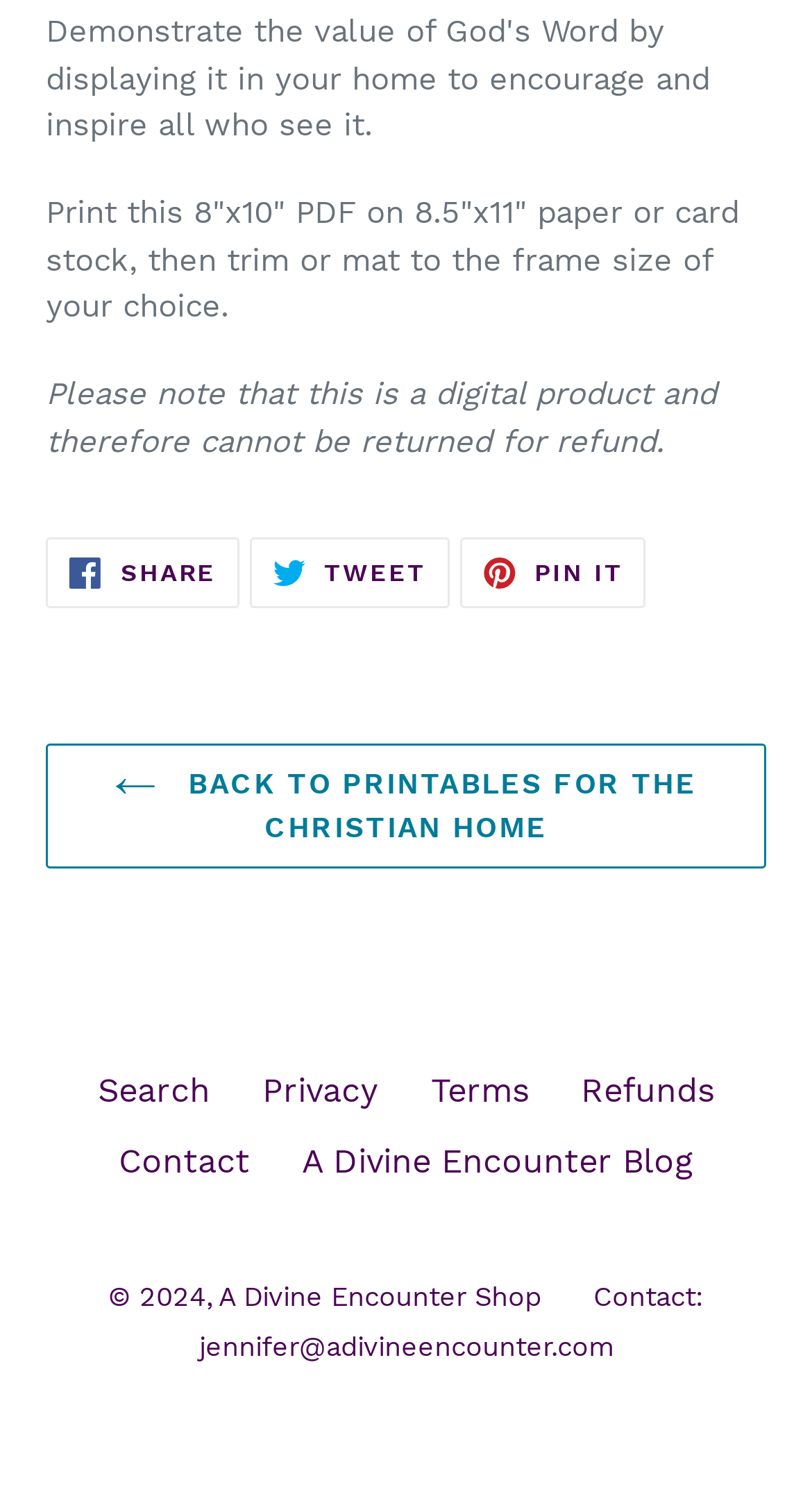What is the copyright year of the website?
Answer the question with a thorough and detailed explanation.

The webpage has a copyright notice at the bottom, which indicates that the website's content is copyrighted in the year 2024.